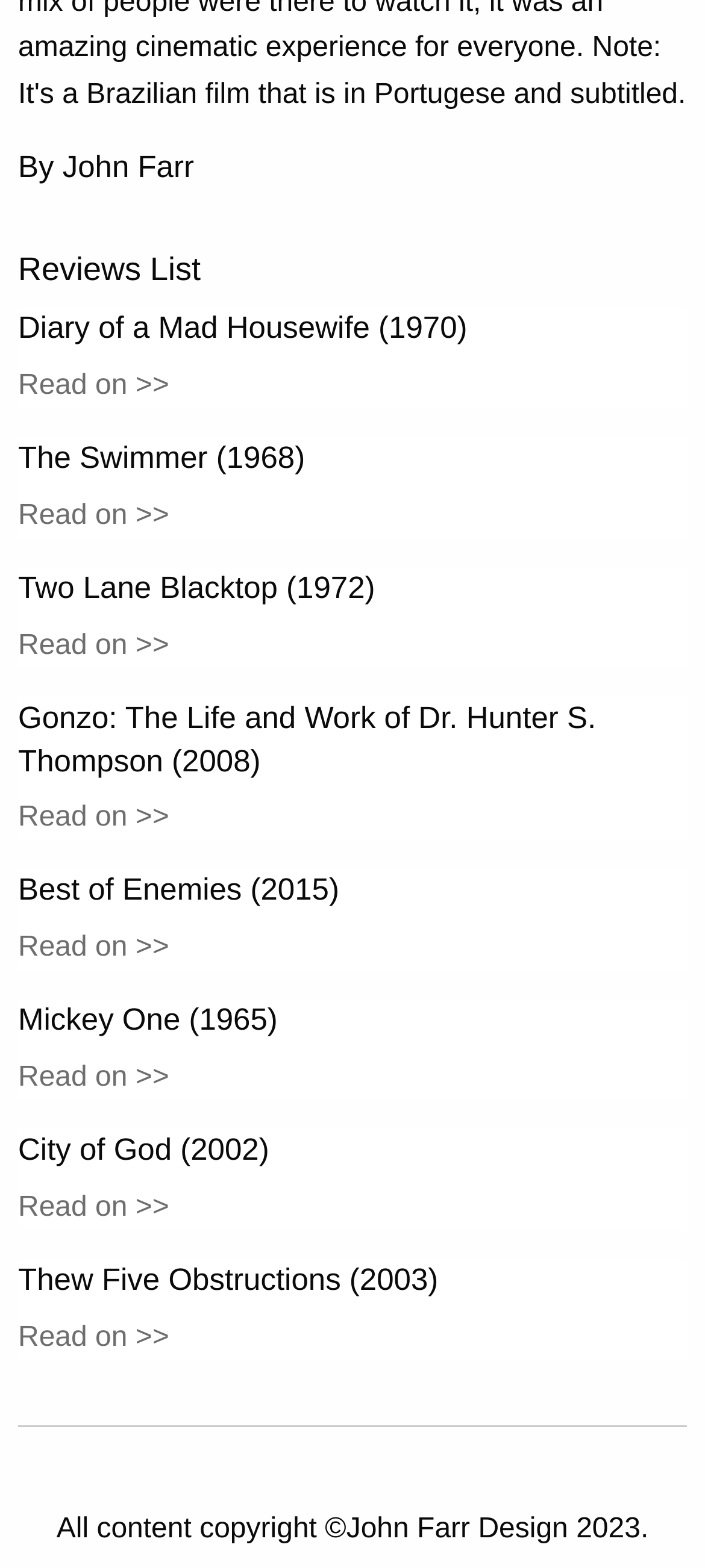What is the orientation of the separator?
Using the visual information, reply with a single word or short phrase.

horizontal